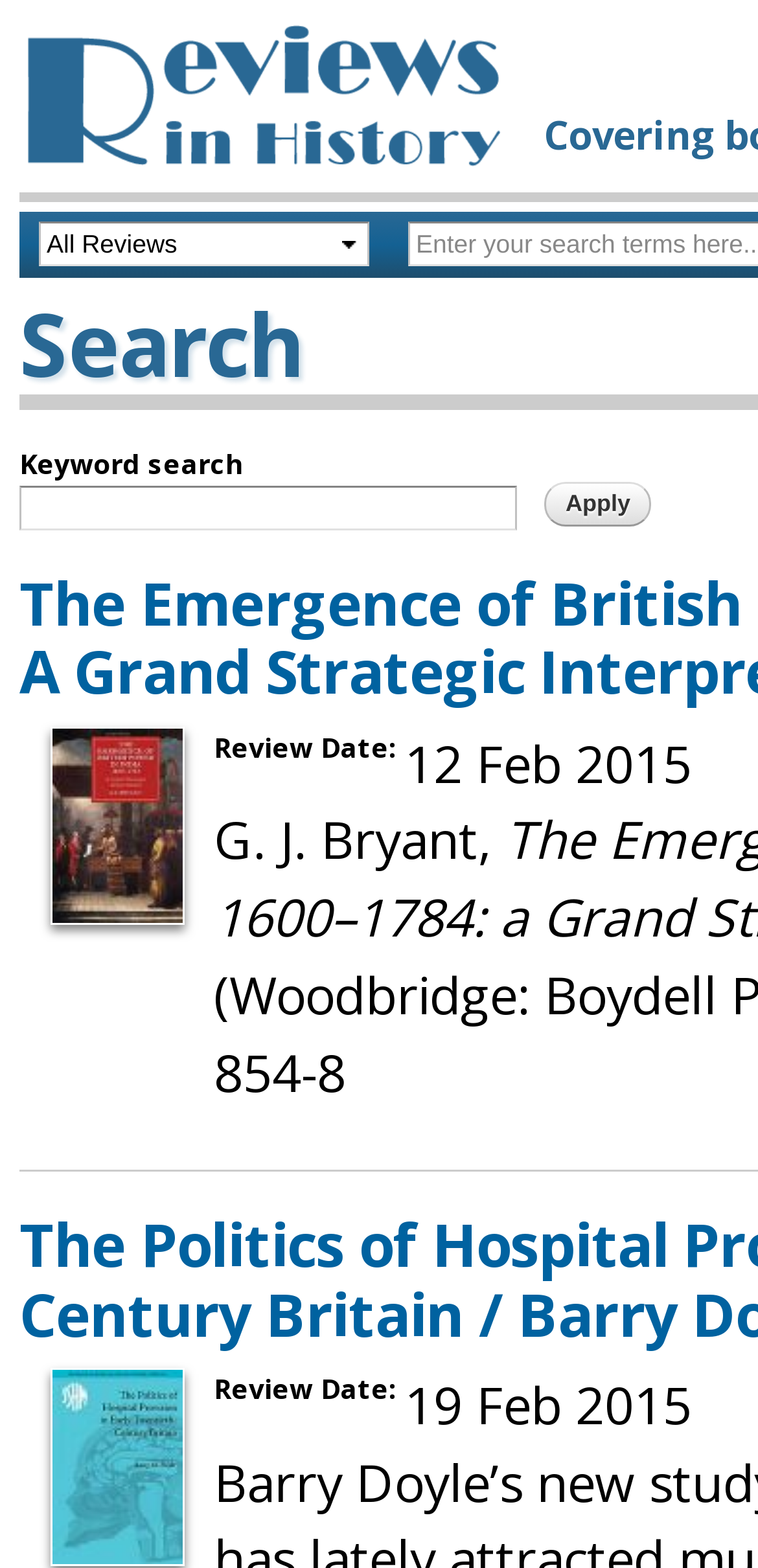Please look at the image and answer the question with a detailed explanation: What is the purpose of the textbox?

The textbox is located below the 'Keyword search' static text, and it is likely to be used for searching keywords related to reviews in history.